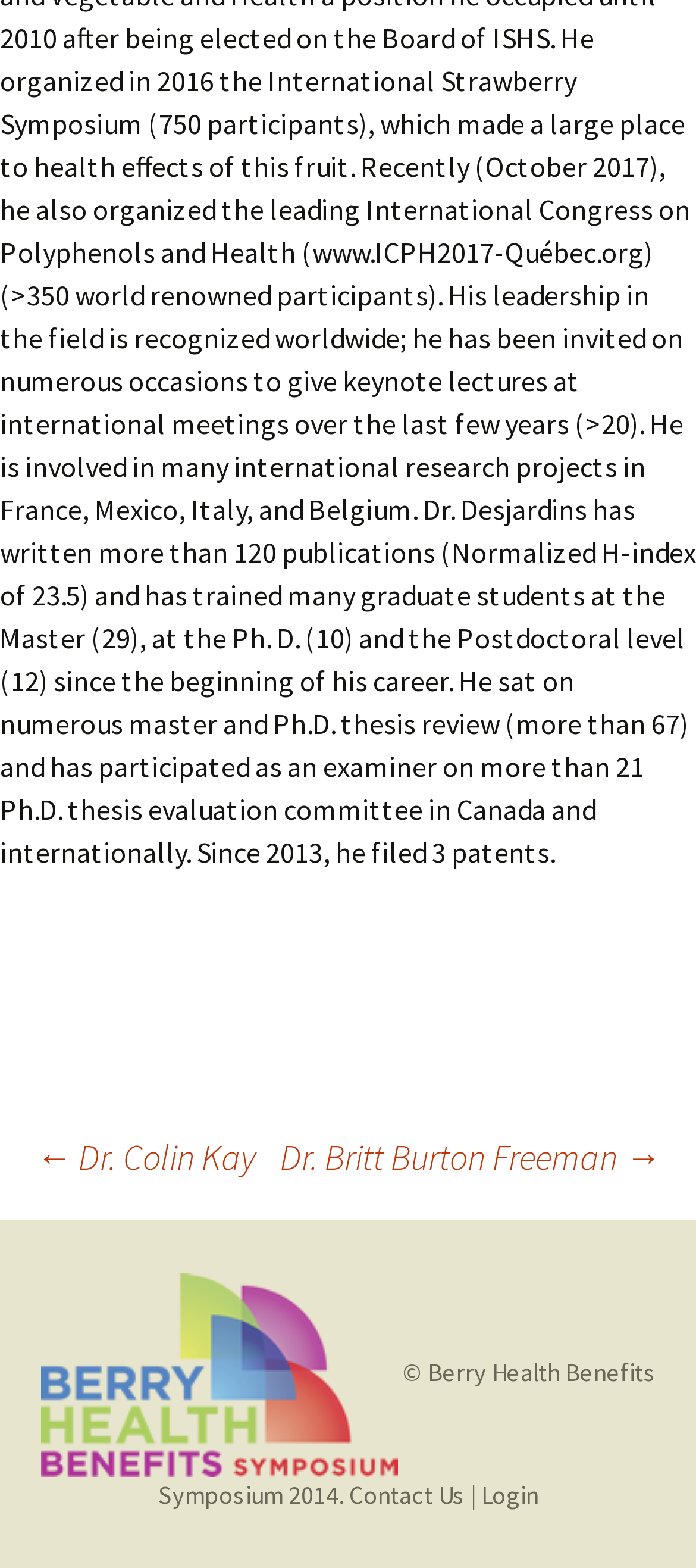What are the options at the bottom right?
Please use the image to deliver a detailed and complete answer.

The options at the bottom right can be found in the link elements and StaticText element with the bounding box coordinates [0.501, 0.943, 0.668, 0.963], [0.668, 0.943, 0.691, 0.963], and [0.691, 0.943, 0.773, 0.963], which are 'Contact Us', '|', and 'Login' respectively.